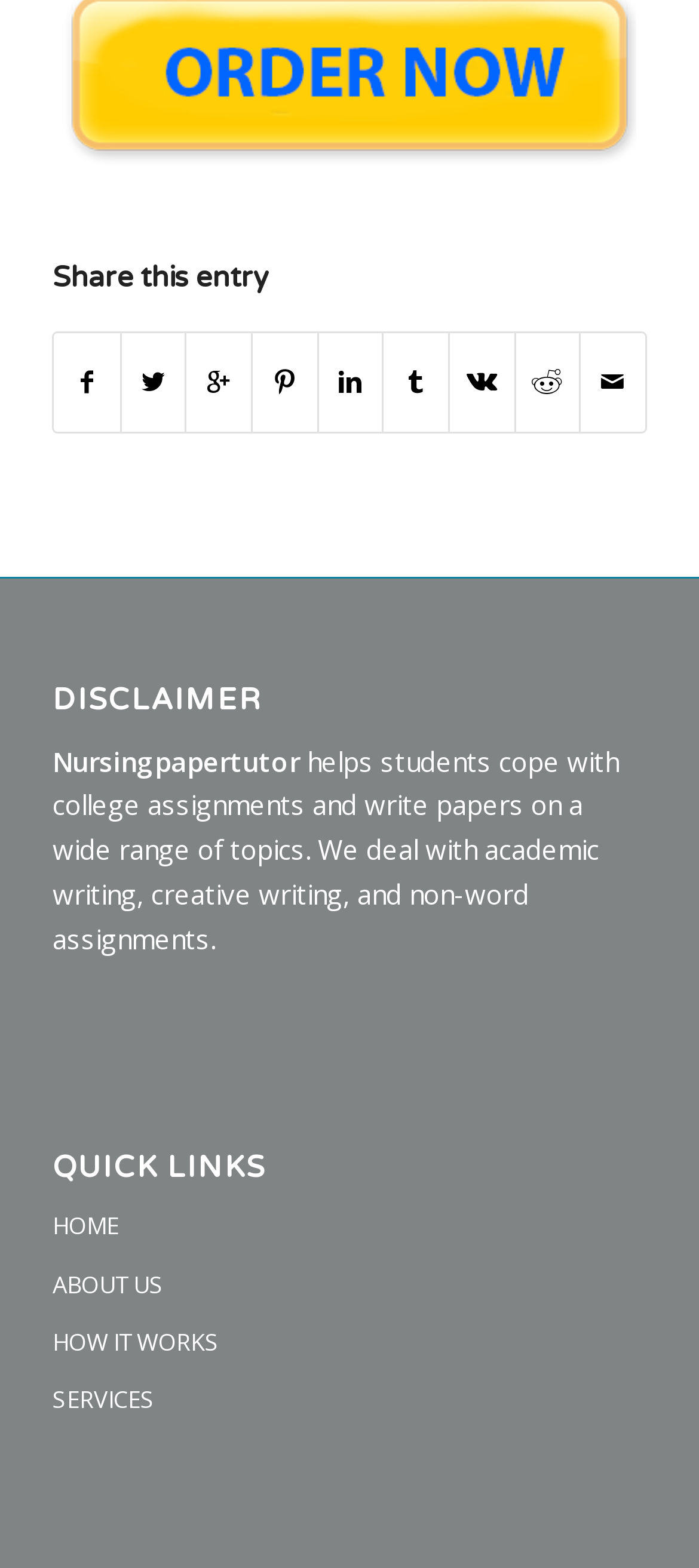Find and indicate the bounding box coordinates of the region you should select to follow the given instruction: "View Gretchen Walker's profile".

None